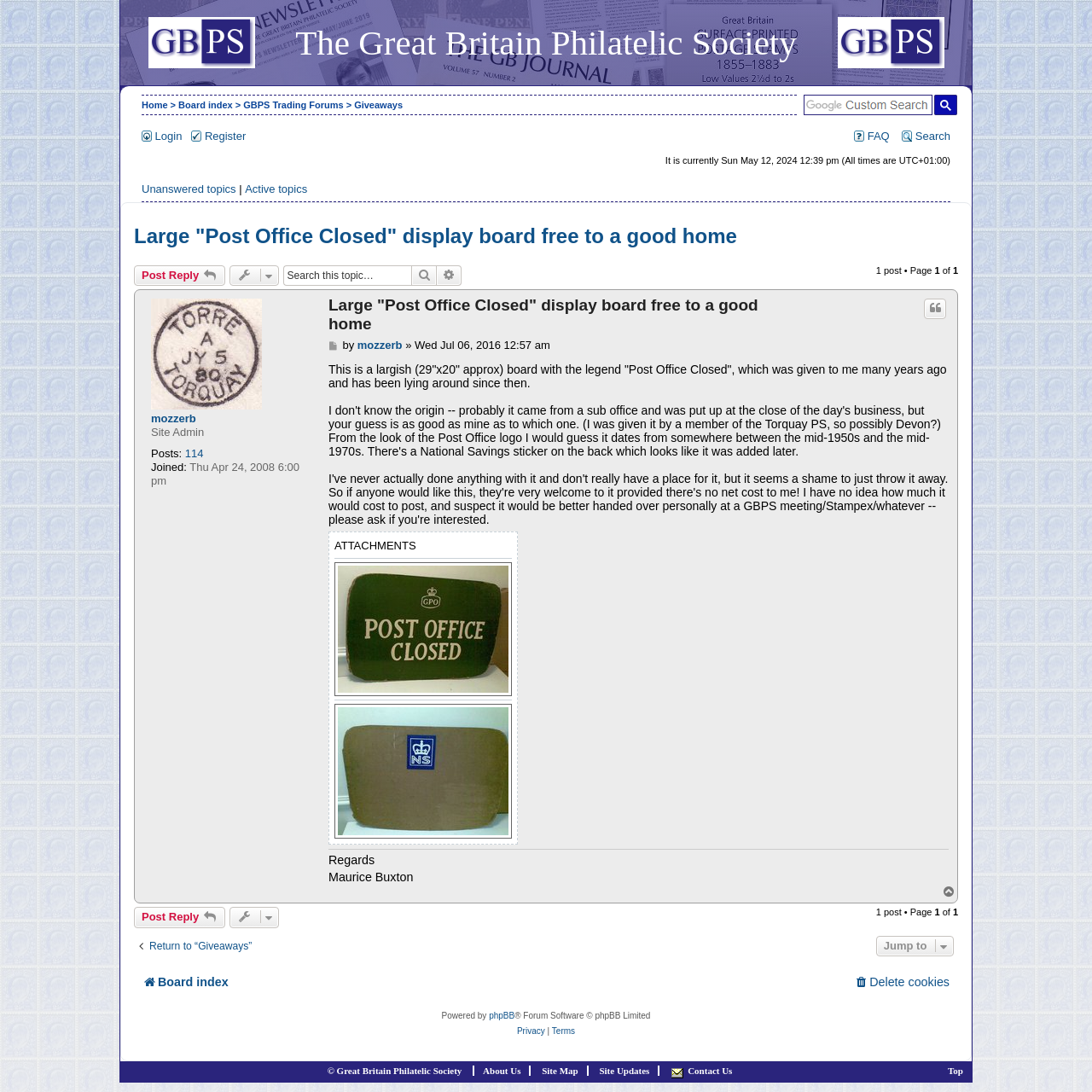Highlight the bounding box coordinates of the region I should click on to meet the following instruction: "View the attachments".

[0.306, 0.492, 0.381, 0.506]